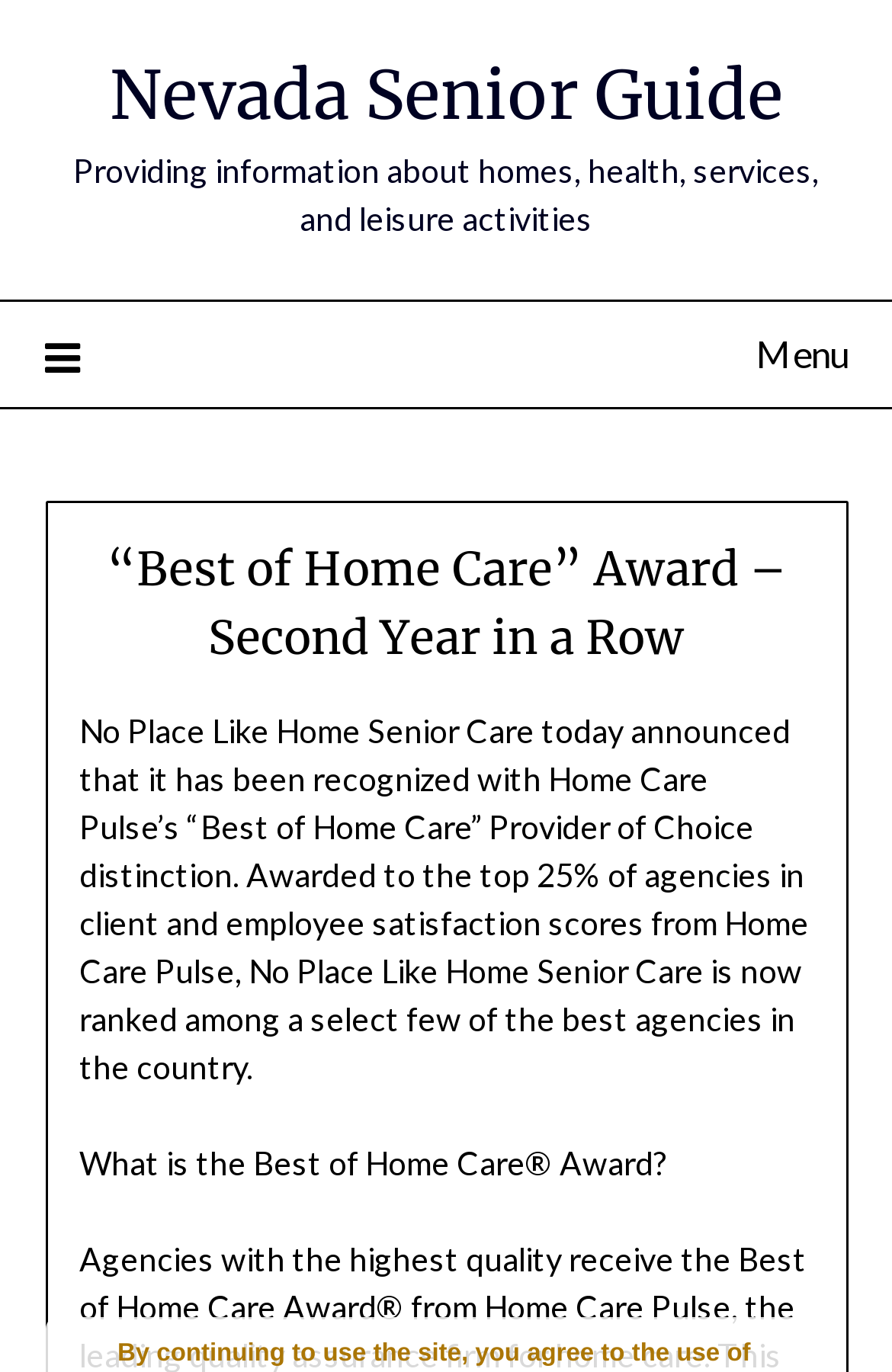Consider the image and give a detailed and elaborate answer to the question: 
What award did No Place Like Home Senior Care receive?

I found this answer by looking at the main content of the webpage, which mentions that No Place Like Home Senior Care today announced that it has been recognized with Home Care Pulse’s 'Best of Home Care' Provider of Choice distinction.